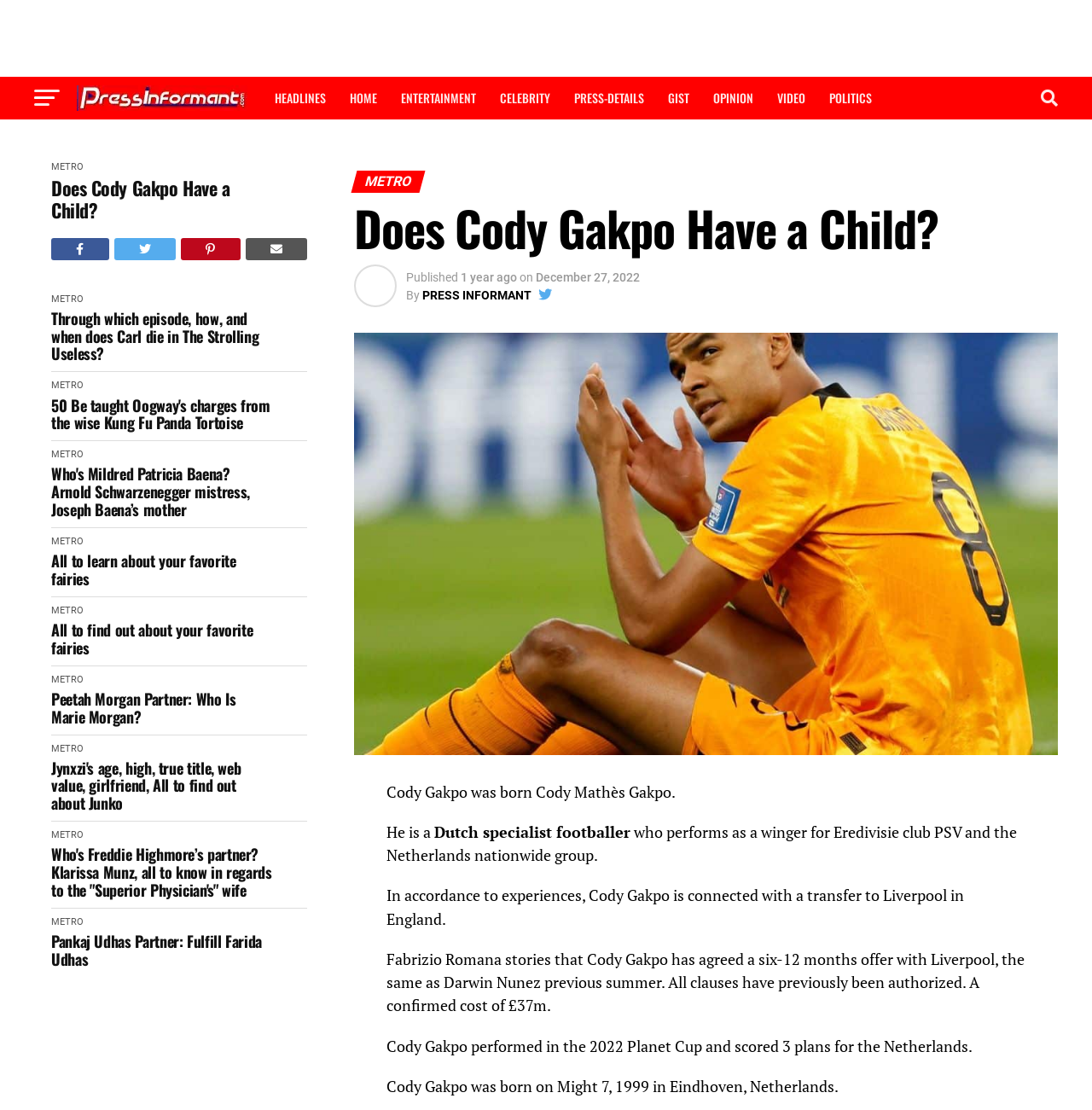What is the duration of the offer Cody Gakpo agreed with Liverpool?
Using the information from the image, provide a comprehensive answer to the question.

The webpage reports that Cody Gakpo has agreed a six-year offer with Liverpool, the same as Darwin Nunez previous summer.